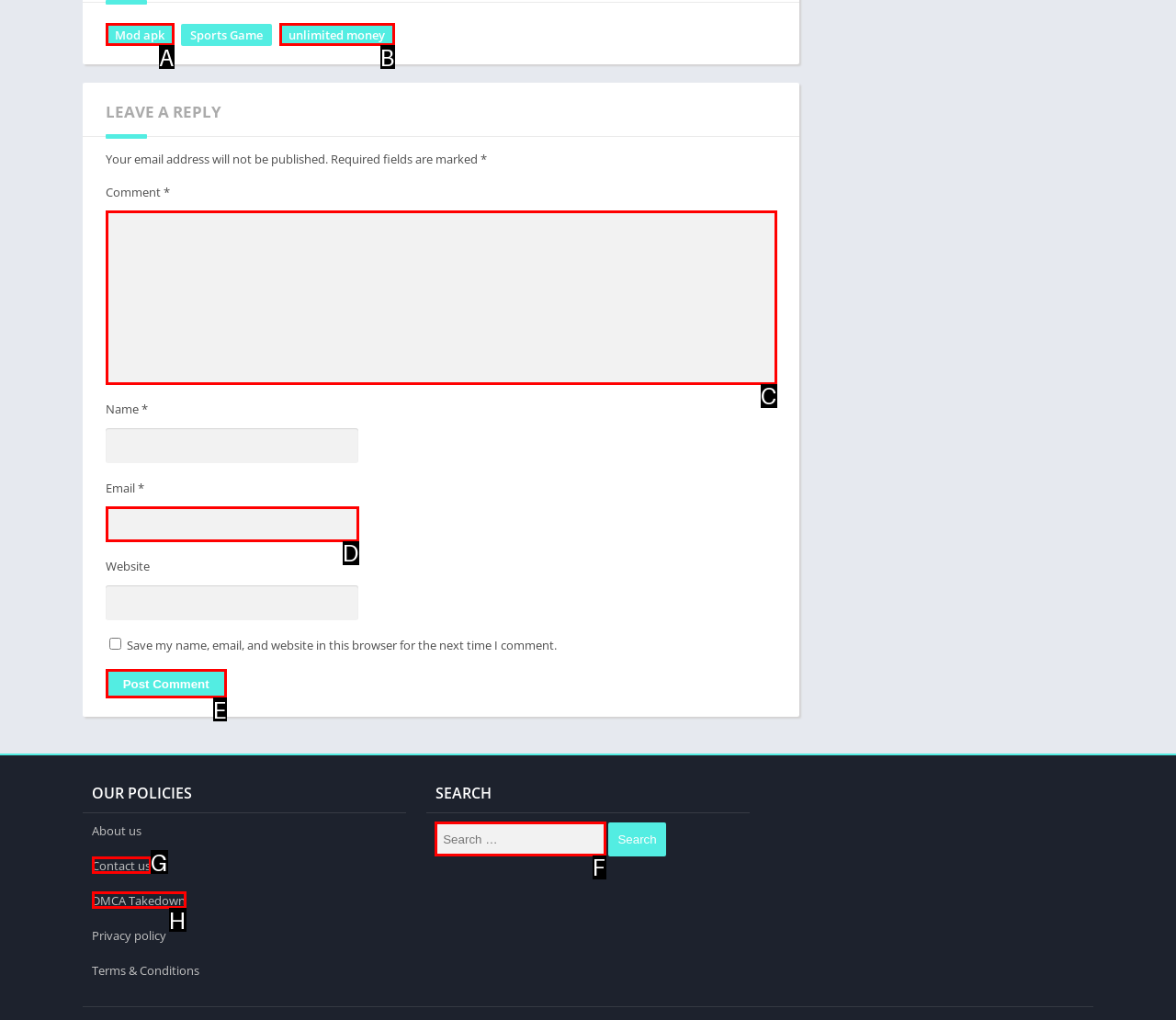Select the correct UI element to complete the task: Search for something
Please provide the letter of the chosen option.

F